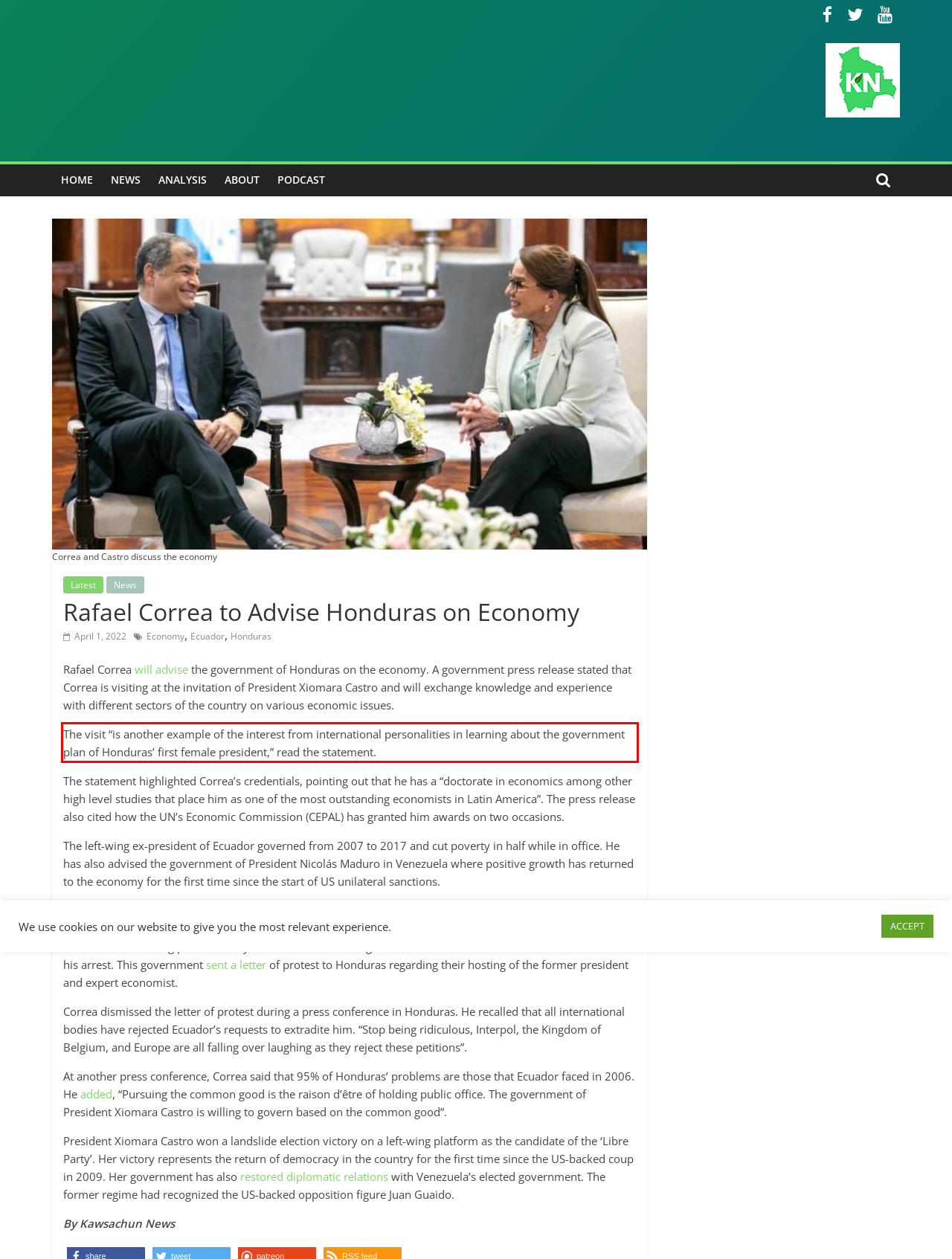With the given screenshot of a webpage, locate the red rectangle bounding box and extract the text content using OCR.

The visit “is another example of the interest from international personalities in learning about the government plan of Honduras’ first female president,” read the statement.